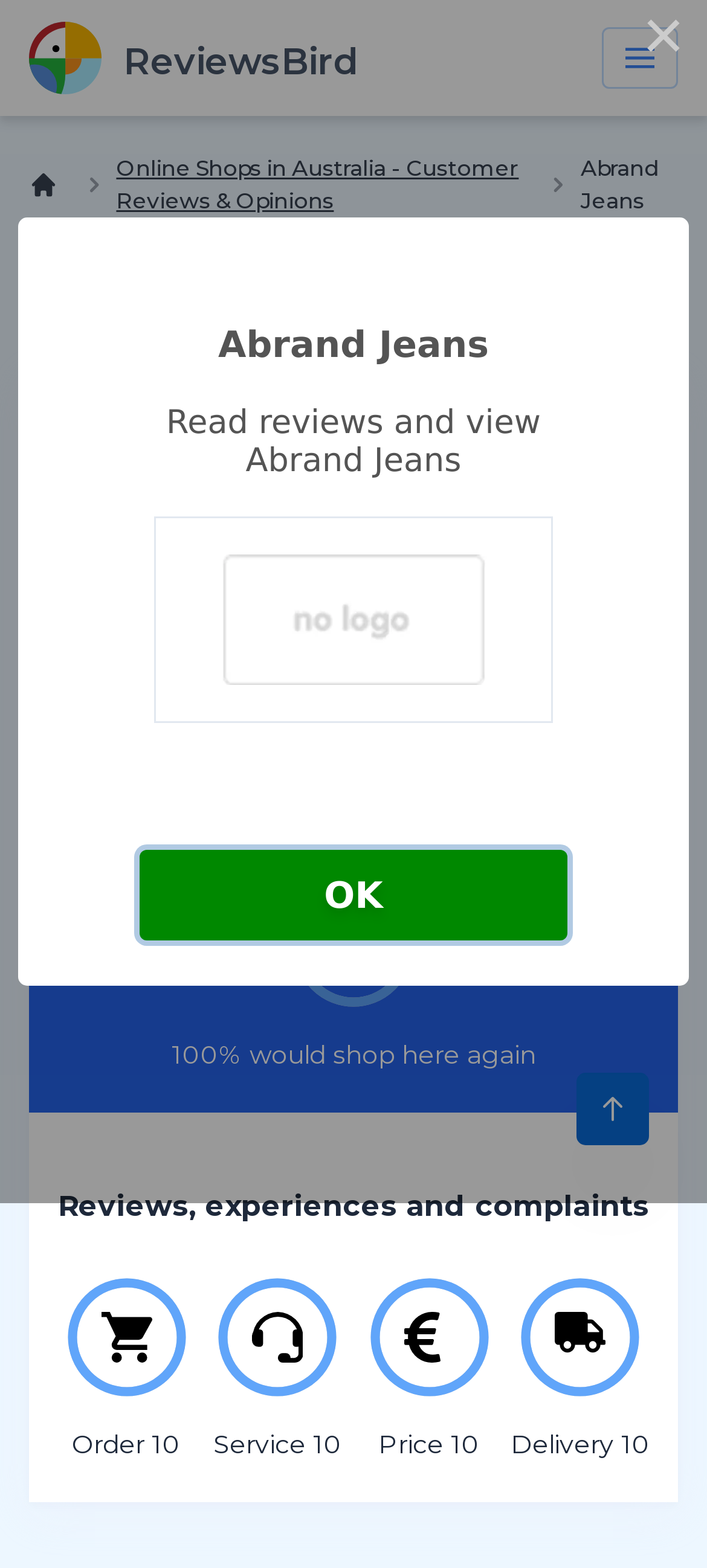Locate the bounding box coordinates of the element I should click to achieve the following instruction: "Click the Scroll to Top link".

[0.815, 0.684, 0.918, 0.73]